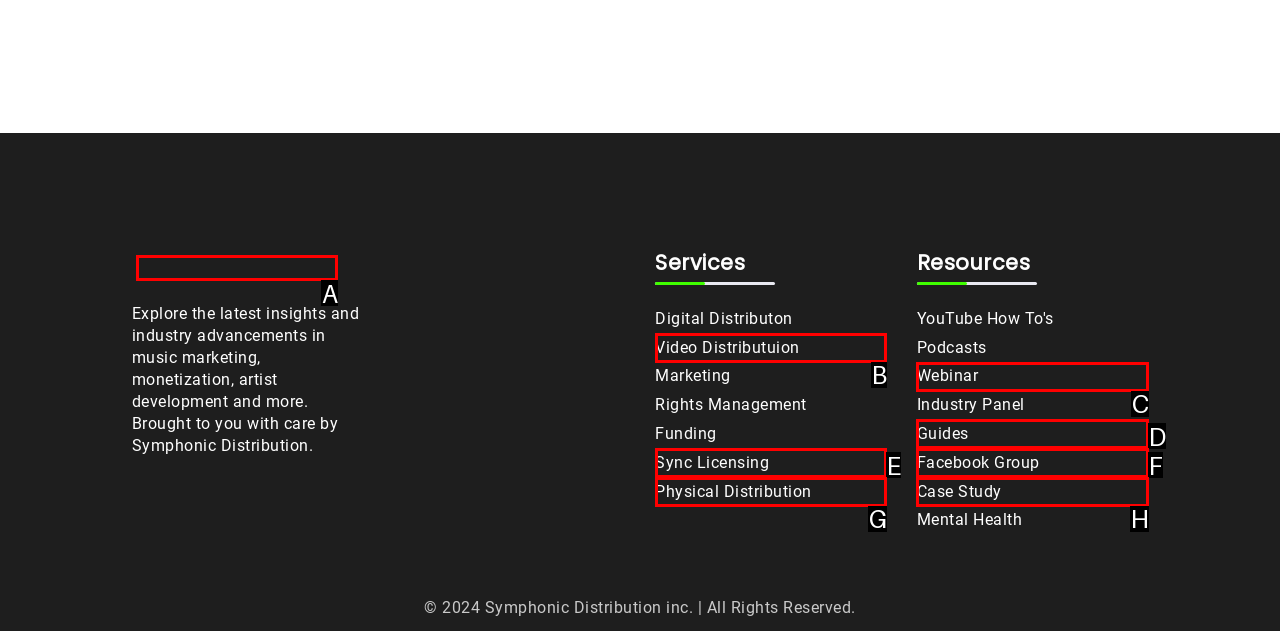Which UI element should be clicked to perform the following task: View blog posts? Answer with the corresponding letter from the choices.

A